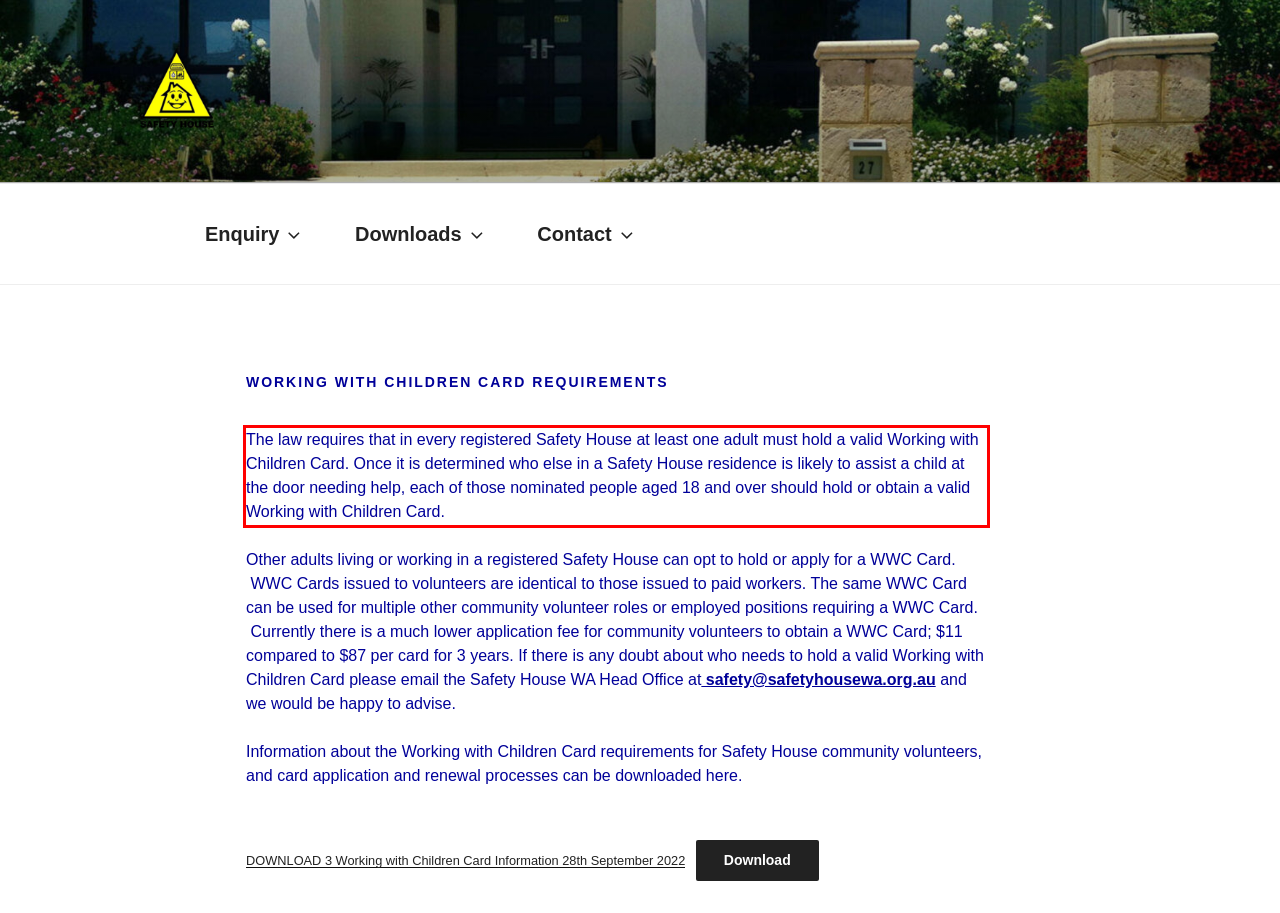You are provided with a screenshot of a webpage that includes a red bounding box. Extract and generate the text content found within the red bounding box.

The law requires that in every registered Safety House at least one adult must hold a valid Working with Children Card. Once it is determined who else in a Safety House residence is likely to assist a child at the door needing help, each of those nominated people aged 18 and over should hold or obtain a valid Working with Children Card.